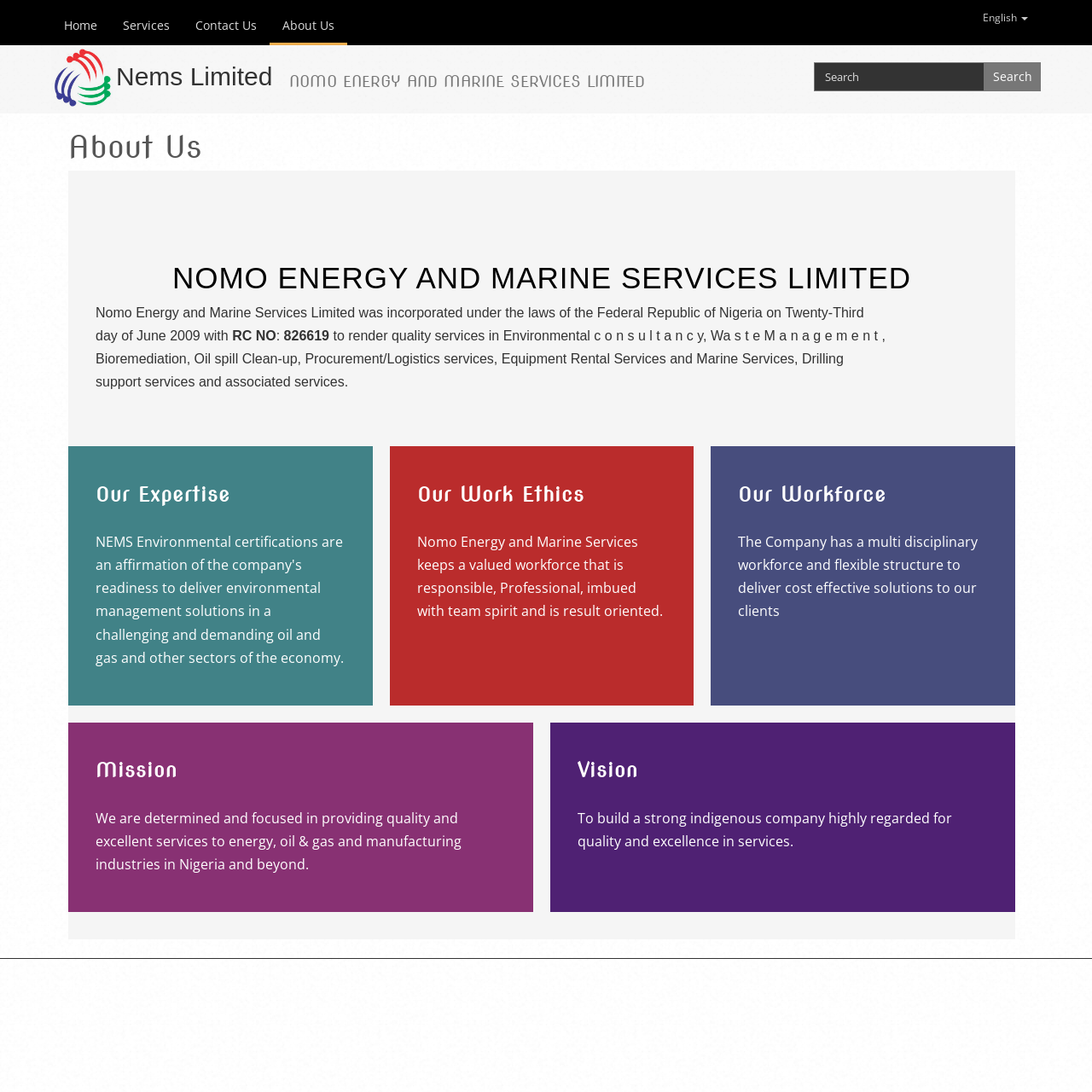What is the name of the company?
Please ensure your answer is as detailed and informative as possible.

The name of the company can be found in the heading element with the text 'Nems Limited' which is located at the top of the webpage, and also in the link element with the text 'Nems Limited' which is a child of the heading element.